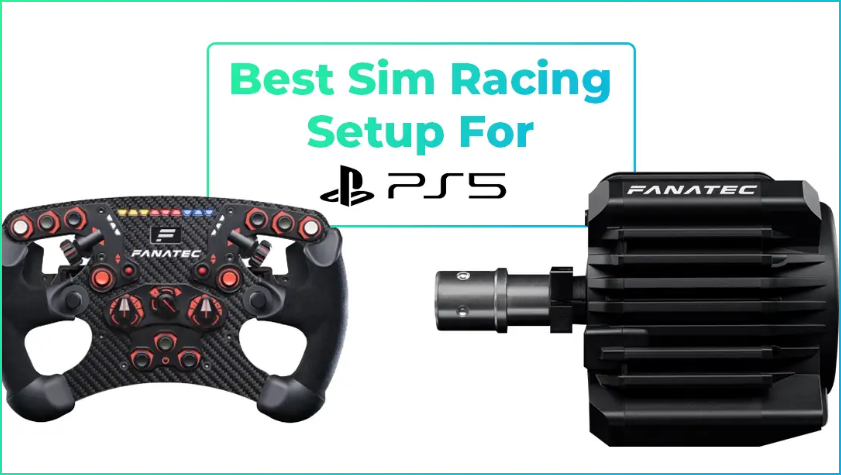Detail every significant feature and component of the image.

The image showcases an eye-catching graphic titled "Best Sim Racing Setup For PS5," emphasizing the optimal racing experience on the PlayStation 5. On the left, a high-quality Fanatec racing wheel is prominently displayed, featuring a sleek, ergonomic design with multiple customizable buttons and a carbon fiber finish, enhancing both aesthetics and functionality. On the right, the image depicts a Fanatec wheelbase, which is engineered to deliver precise force feedback for a realistic racing experience. This dynamic duo is ideal for gamers seeking to elevate their sim racing performance, combining technology and comfort for an immersive gameplay environment. The PlayStation logo further emphasizes the compatibility of this setup with the PS5 console, making it appealing for enthusiasts looking to enhance their racing simulations.